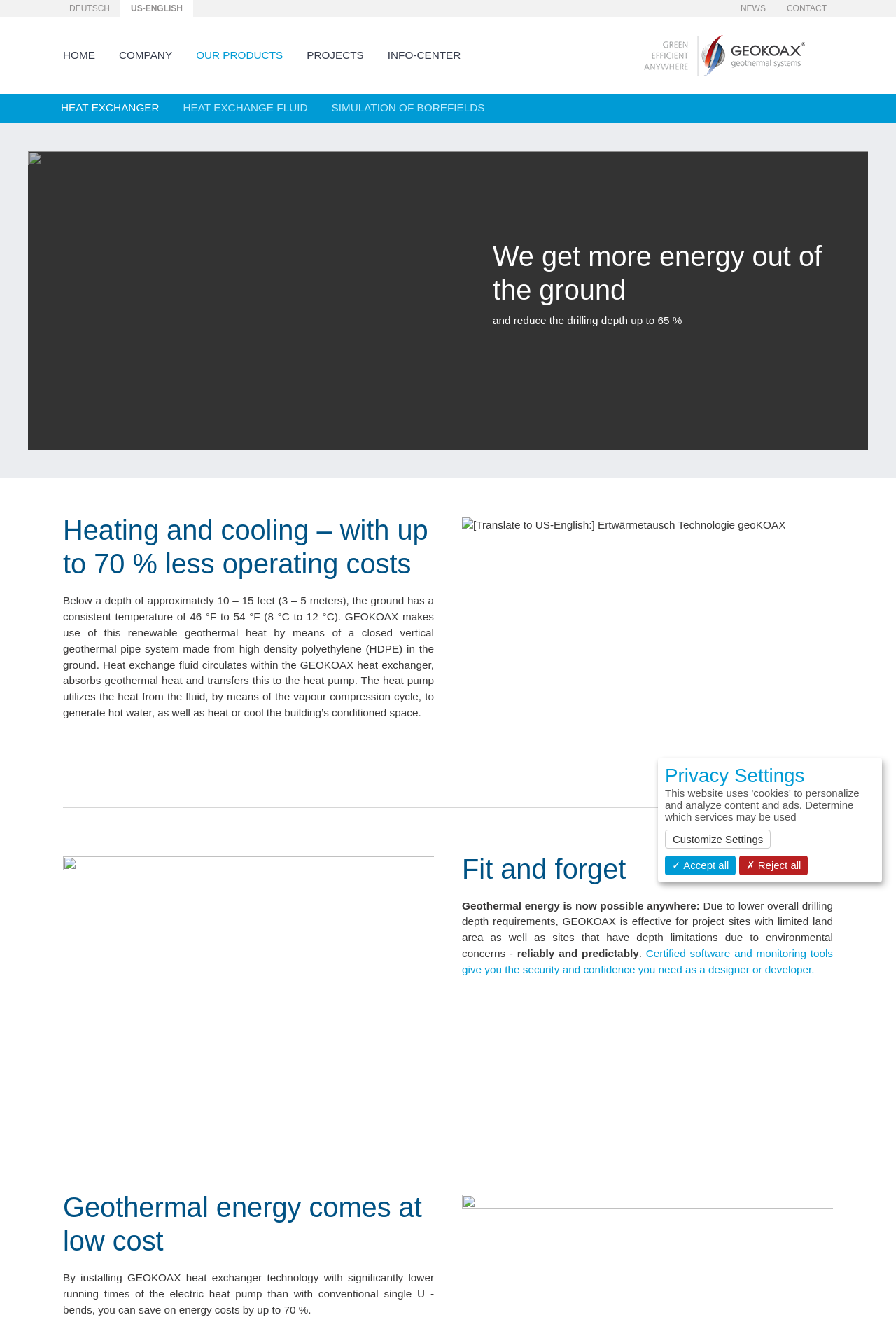Identify the bounding box coordinates of the element that should be clicked to fulfill this task: "Click the NEWS link". The coordinates should be provided as four float numbers between 0 and 1, i.e., [left, top, right, bottom].

[0.826, 0.003, 0.855, 0.01]